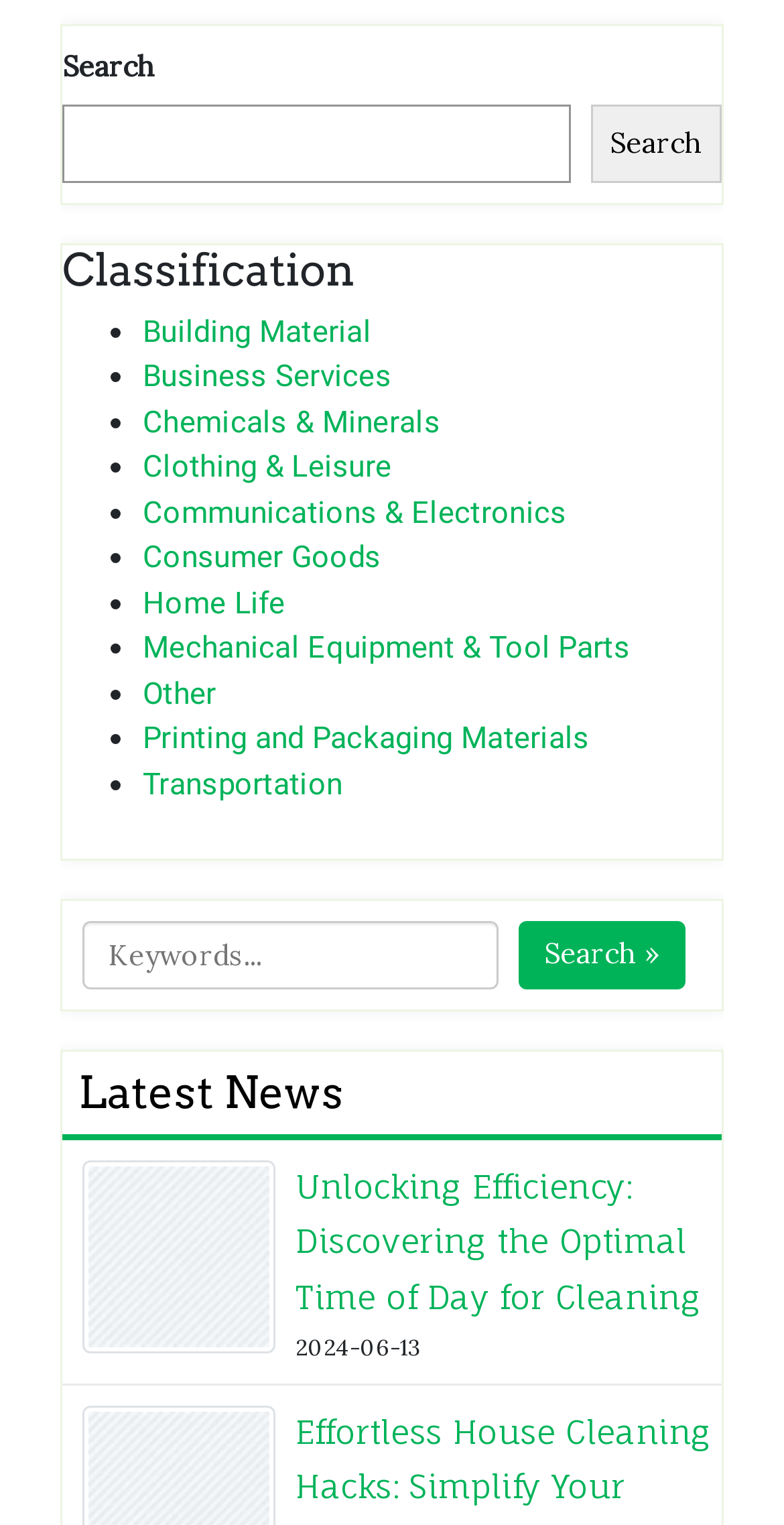Please specify the bounding box coordinates for the clickable region that will help you carry out the instruction: "Search with keywords".

[0.105, 0.604, 0.635, 0.649]